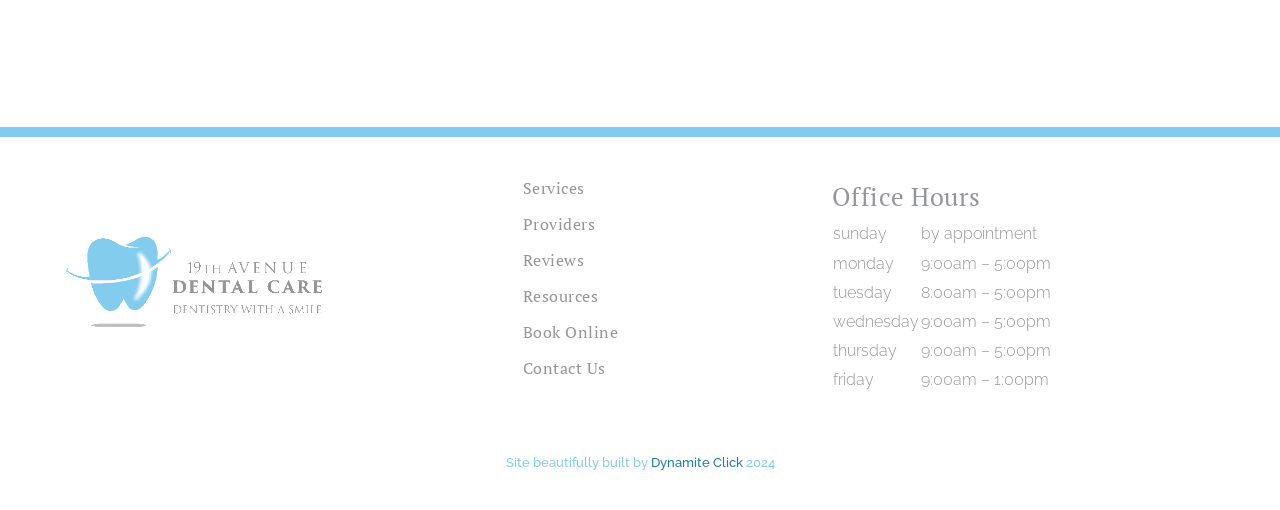Give a one-word or short phrase answer to this question: 
What is the purpose of the 'Book Online' link?

To book an appointment